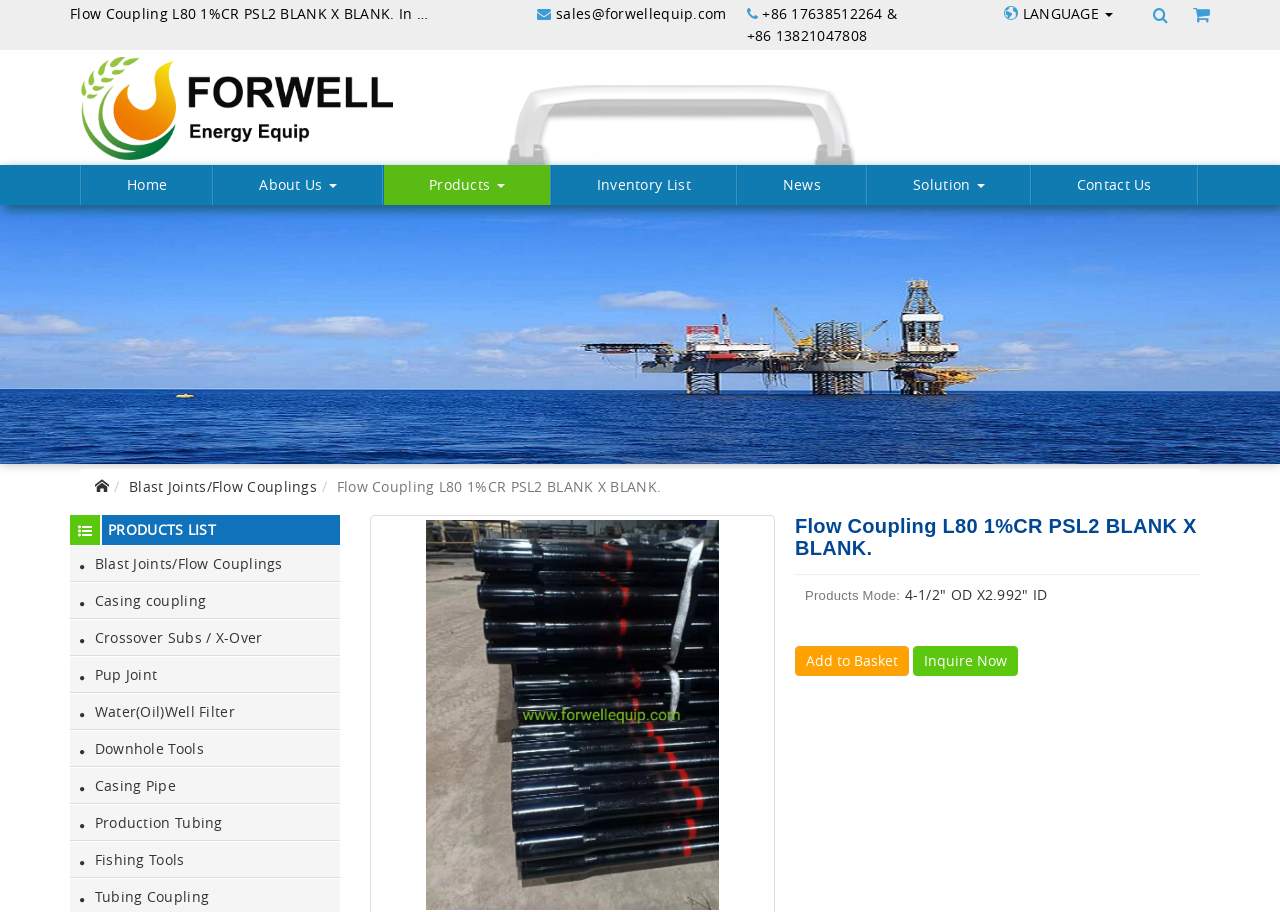Identify the bounding box of the HTML element described here: "Inquire Now". Provide the coordinates as four float numbers between 0 and 1: [left, top, right, bottom].

[0.714, 0.708, 0.796, 0.741]